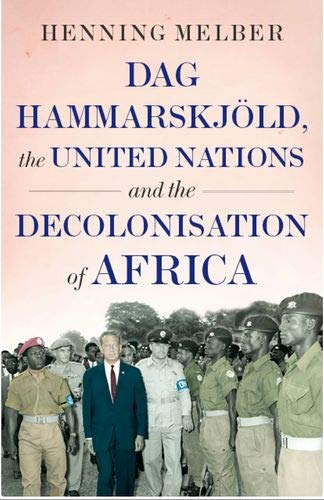Please answer the following query using a single word or phrase: 
What is Dag Hammarskjöld standing among in the historical photograph?

United Nations peacekeepers in uniform